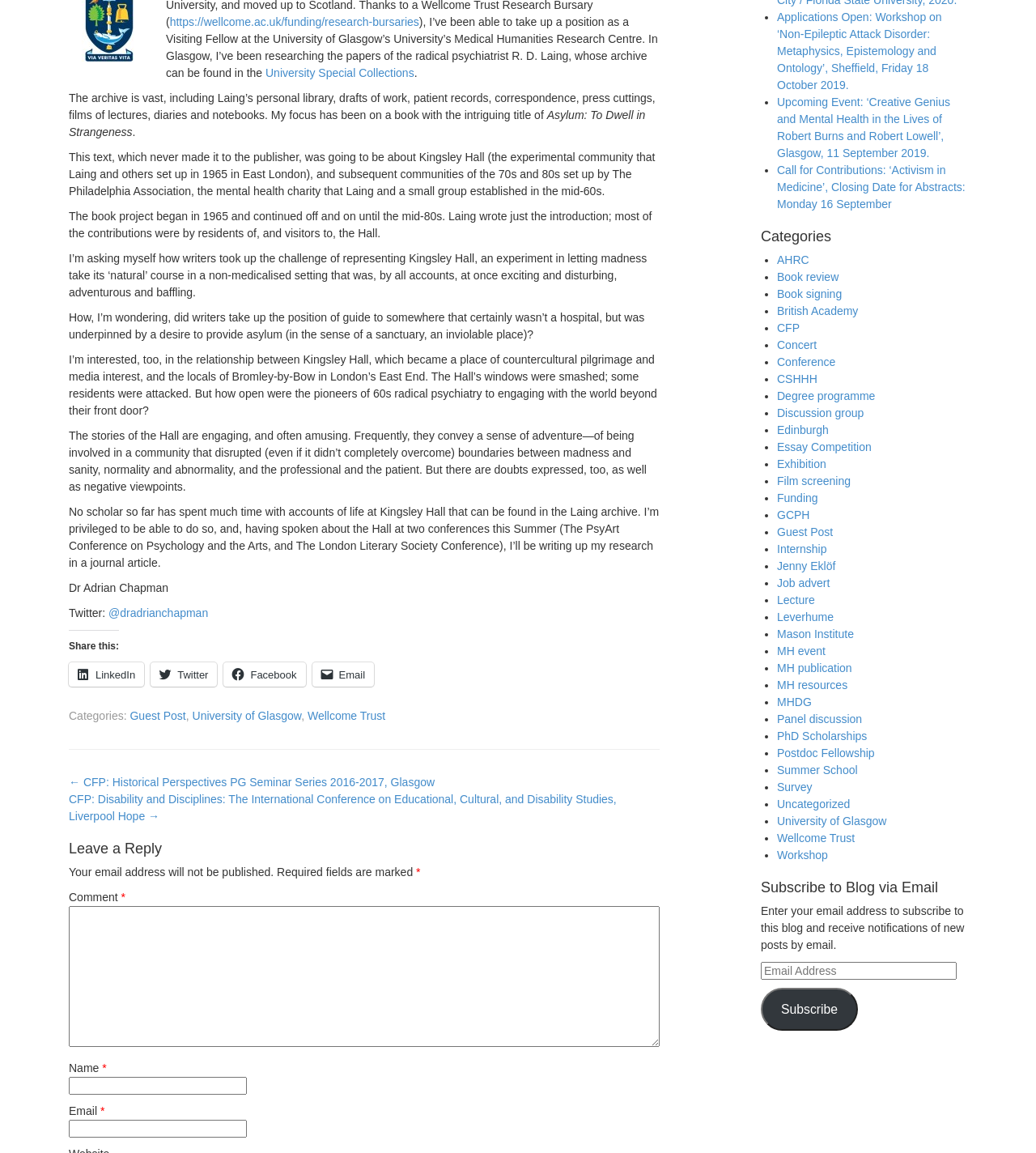Using the format (top-left x, top-left y, bottom-right x, bottom-right y), and given the element description, identify the bounding box coordinates within the screenshot: parent_node: Email * aria-describedby="email-notes" name="email"

[0.066, 0.971, 0.238, 0.986]